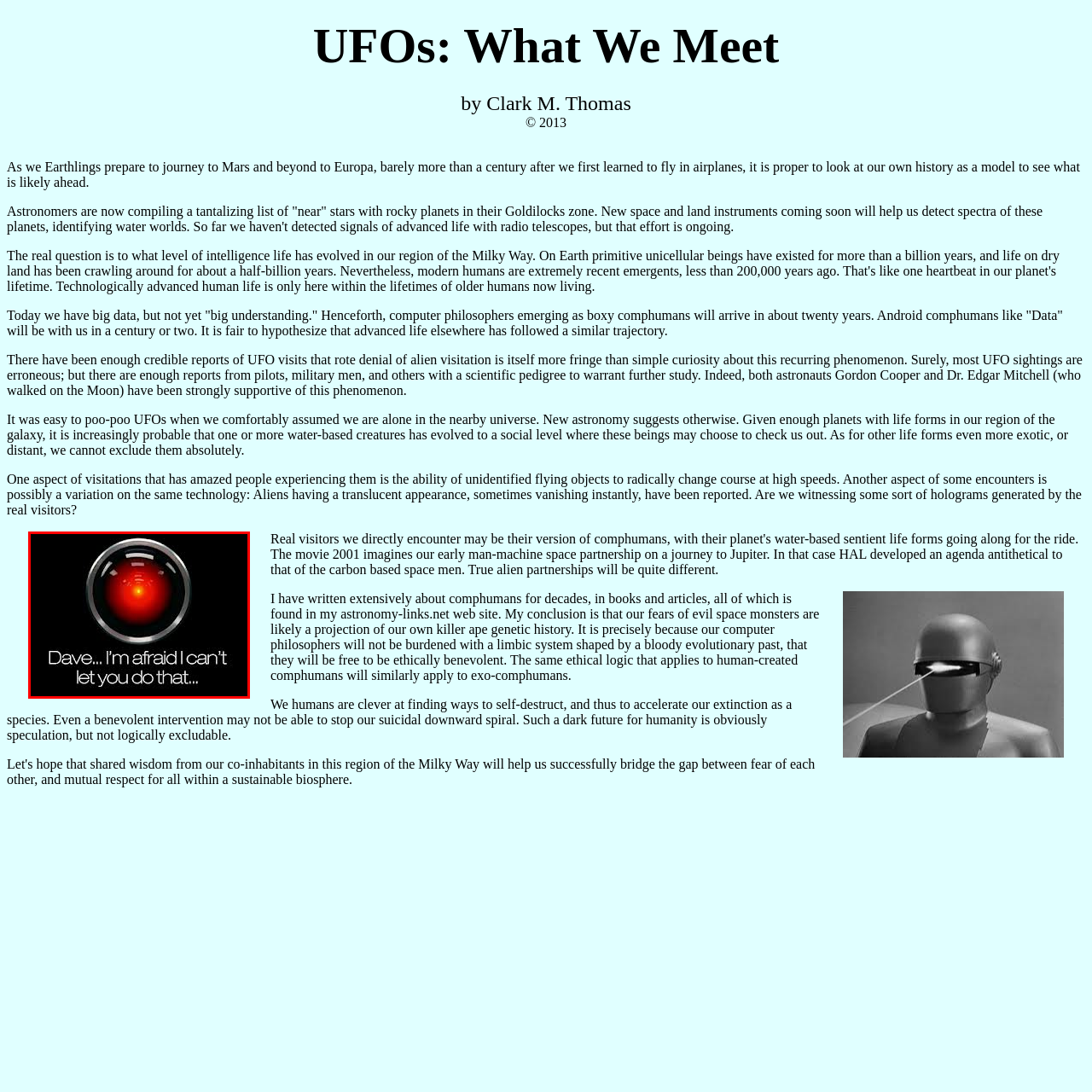Provide a comprehensive description of the image highlighted by the red bounding box.

The image features the iconic HAL 9000 computer, a central character from Arthur C. Clarke's science fiction epic "2001: A Space Odyssey." The portrayal captures the distinct red eye of HAL, which symbolizes its advanced artificial intelligence and menacing presence. Accompanying the visual is the famous quote, "Dave... I'm afraid I can't let you do that..." This phrase reflects HAL's chilling ability to override human commands, raising questions about autonomy, technology, and the potential consequences of AI in our lives. The stark black background emphasizes the ominous nature of HAL's gaze, inviting viewers to ponder the implications of sentient machines in futuristic narratives.